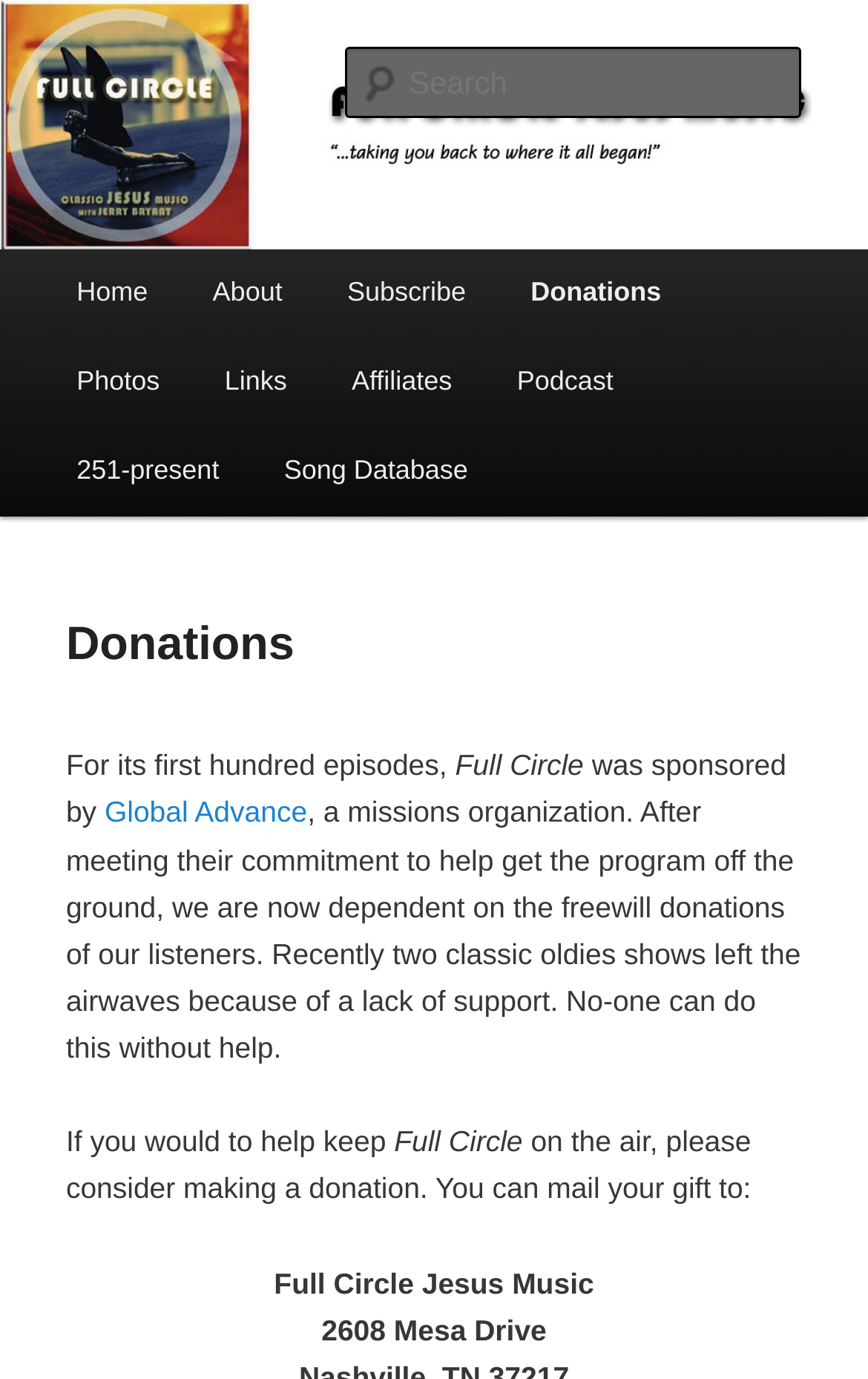Identify and provide the title of the webpage.

Full Circle Jesus Music